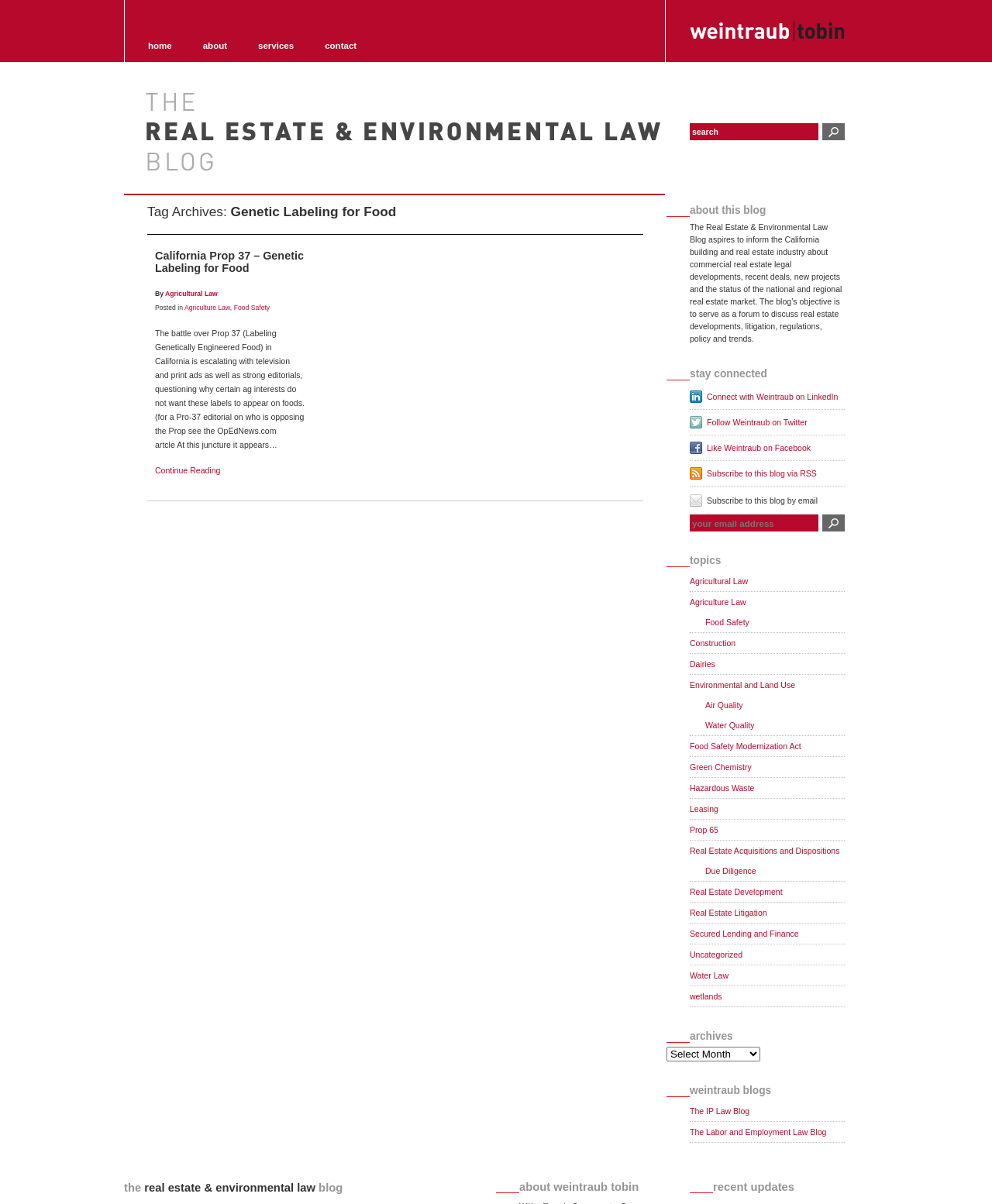Consider the image and give a detailed and elaborate answer to the question: 
What are the topics covered in this blog?

I found the answer by looking at the link elements with various topic names such as 'Agricultural Law', 'Food Safety', 'Construction', etc. which are located in the right sidebar of the webpage.